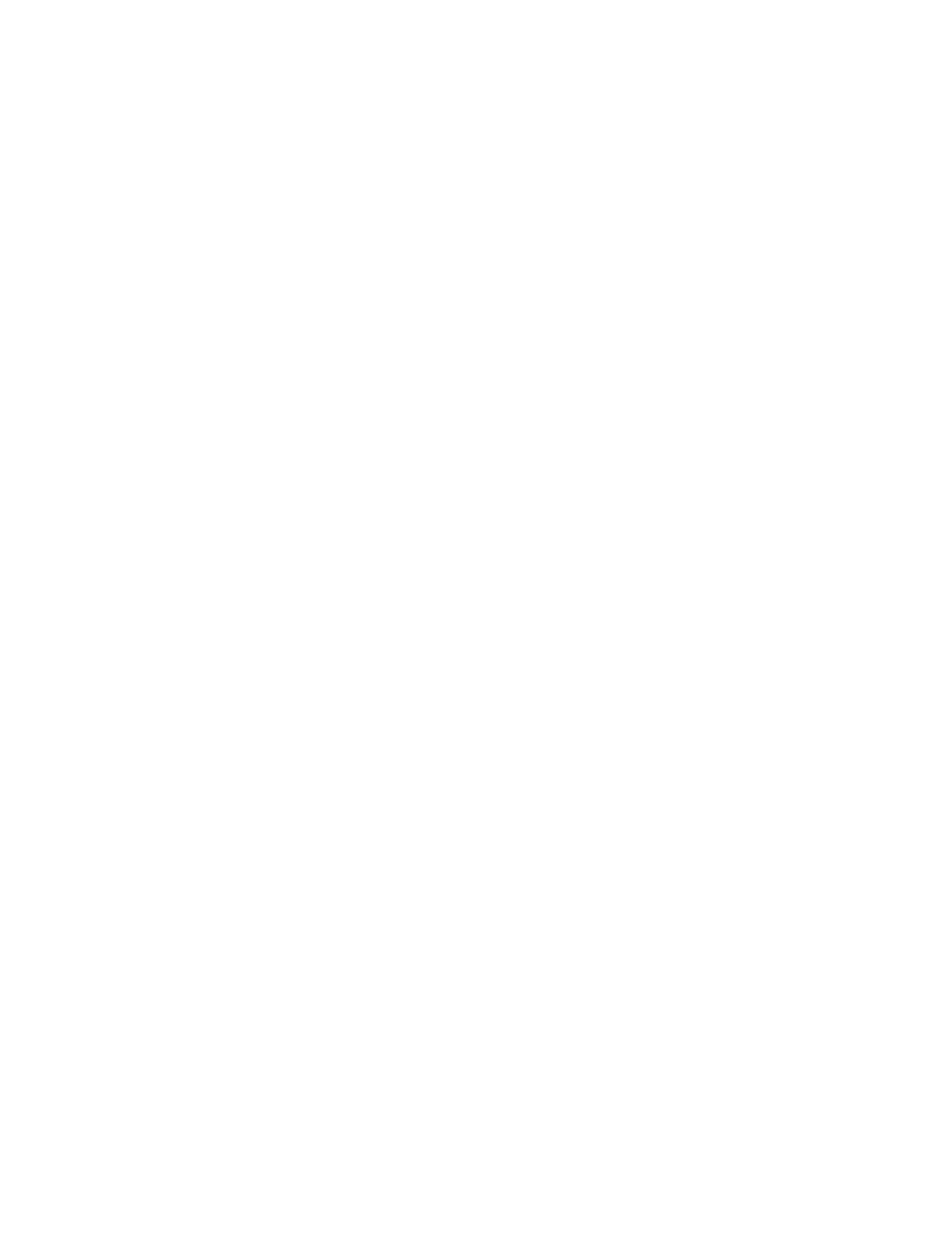Please identify the bounding box coordinates of the clickable region that I should interact with to perform the following instruction: "Contact Us". The coordinates should be expressed as four float numbers between 0 and 1, i.e., [left, top, right, bottom].

[0.038, 0.567, 0.241, 0.614]